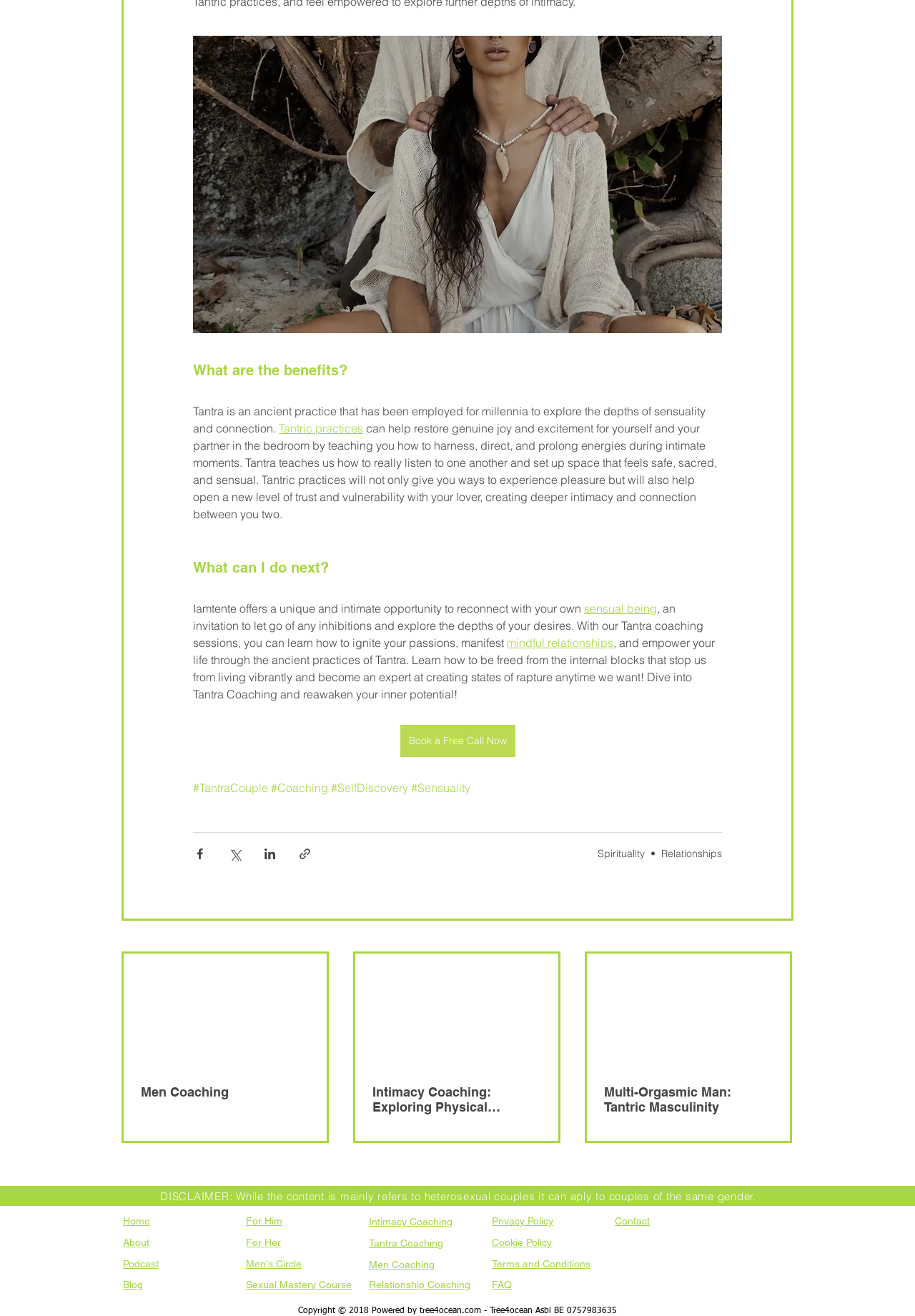Using the webpage screenshot, find the UI element described by Book a Free Call Now. Provide the bounding box coordinates in the format (top-left x, top-left y, bottom-right x, bottom-right y), ensuring all values are floating point numbers between 0 and 1.

[0.437, 0.551, 0.563, 0.575]